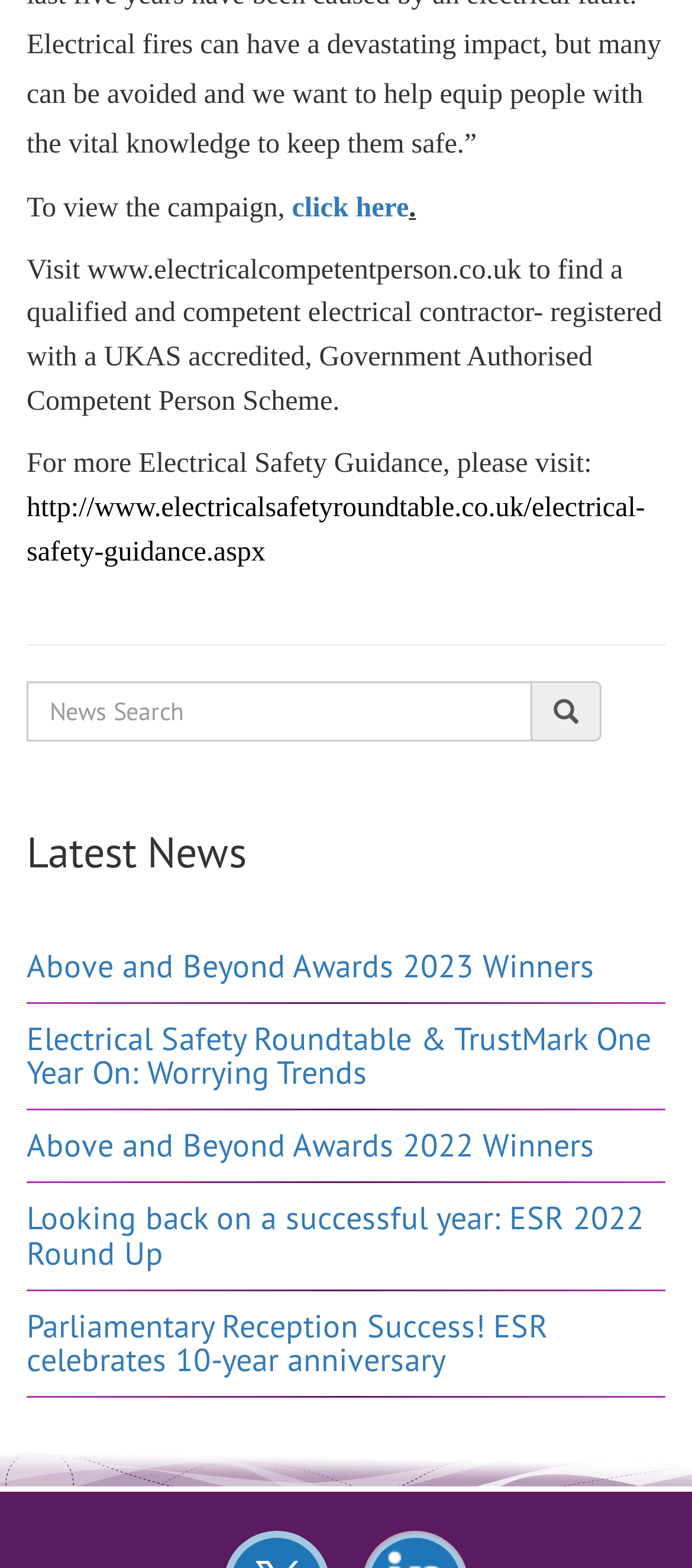Identify the bounding box coordinates for the element you need to click to achieve the following task: "read the latest news about Above and Beyond Awards 2023 Winners". Provide the bounding box coordinates as four float numbers between 0 and 1, in the form [left, top, right, bottom].

[0.038, 0.603, 0.859, 0.629]